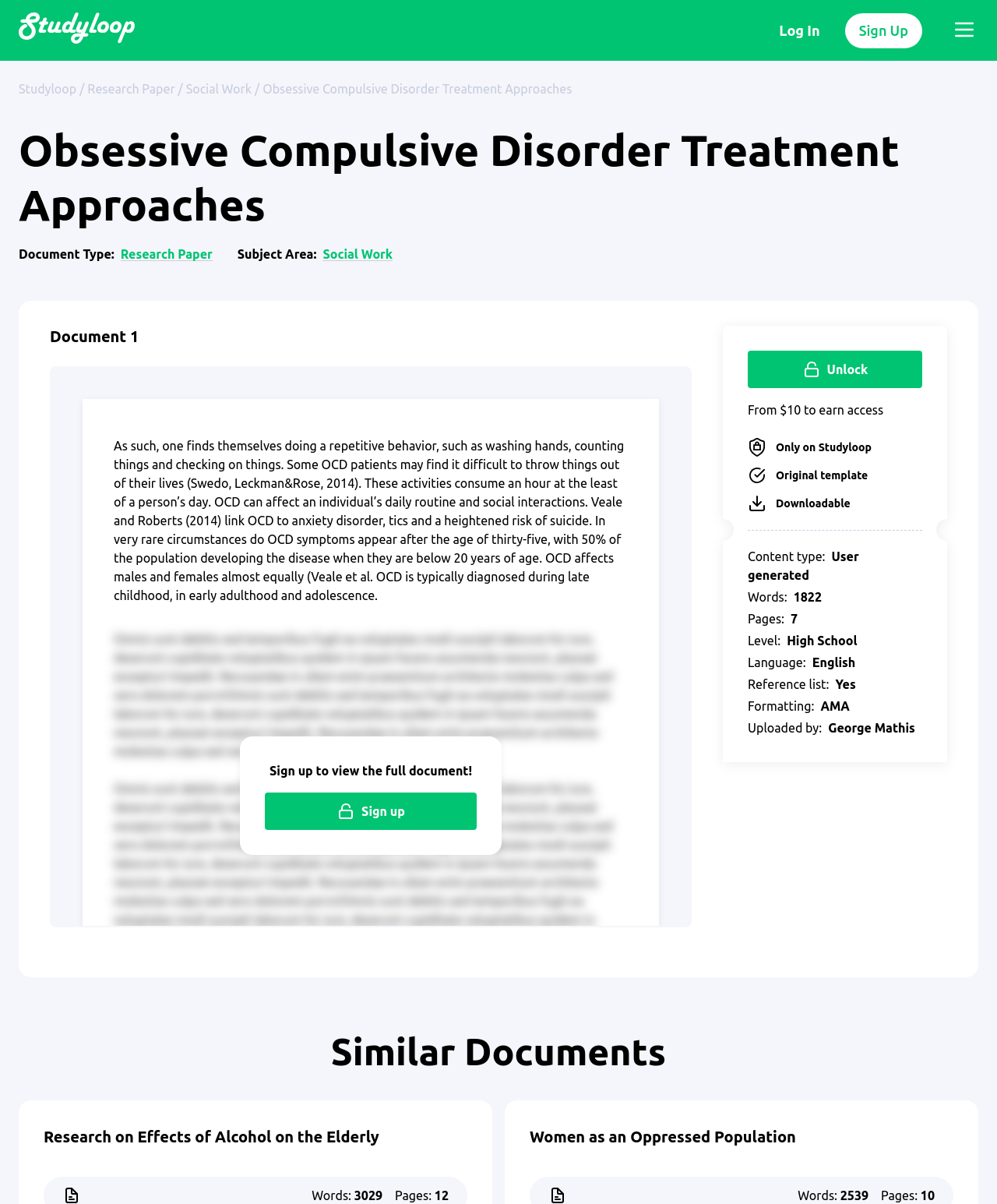Give a one-word or one-phrase response to the question: 
What is the topic of the research paper?

Obsessive Compulsive Disorder Treatment Approaches